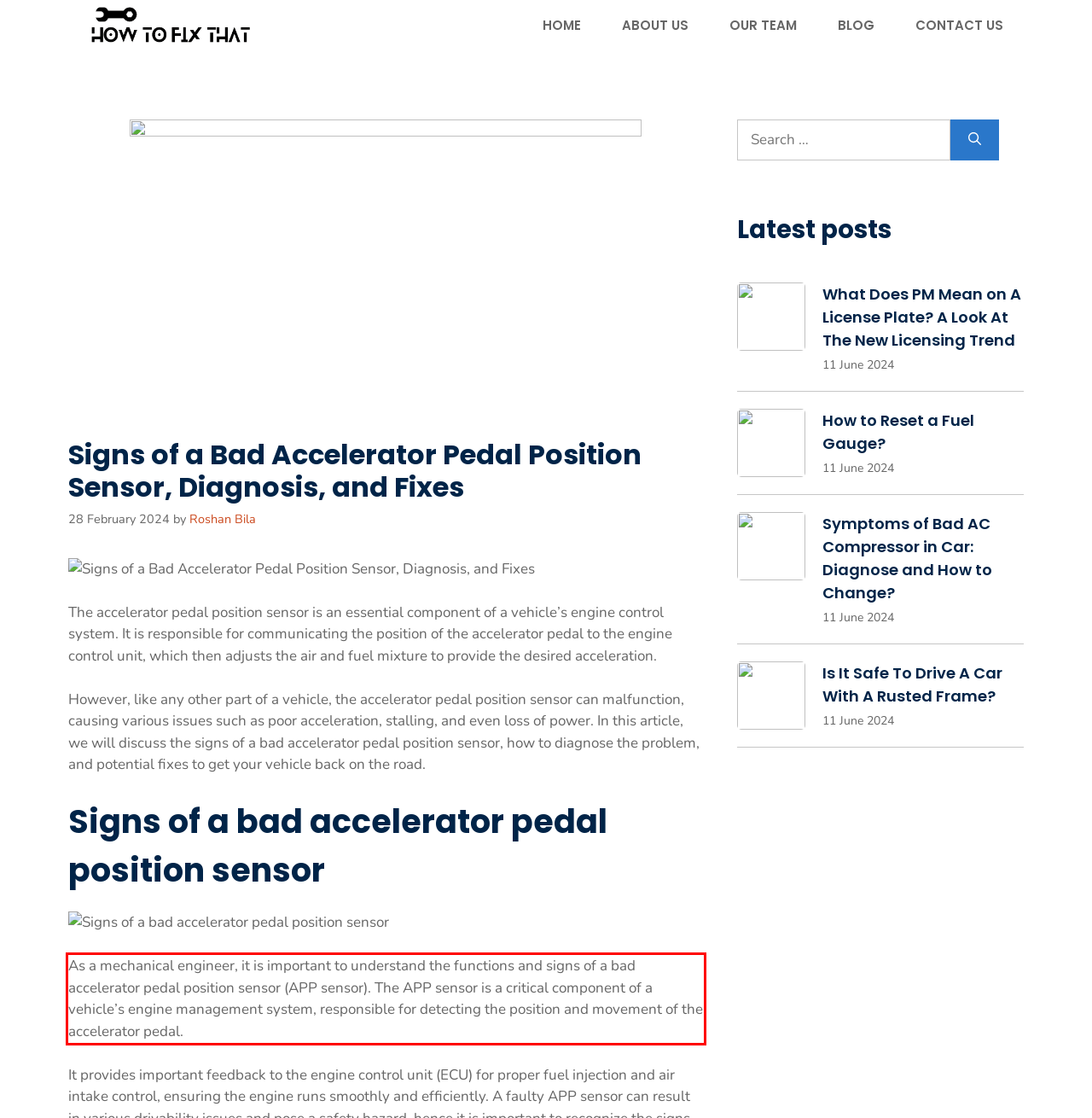Please look at the screenshot provided and find the red bounding box. Extract the text content contained within this bounding box.

As a mechanical engineer, it is important to understand the functions and signs of a bad accelerator pedal position sensor (APP sensor). The APP sensor is a critical component of a vehicle’s engine management system, responsible for detecting the position and movement of the accelerator pedal.